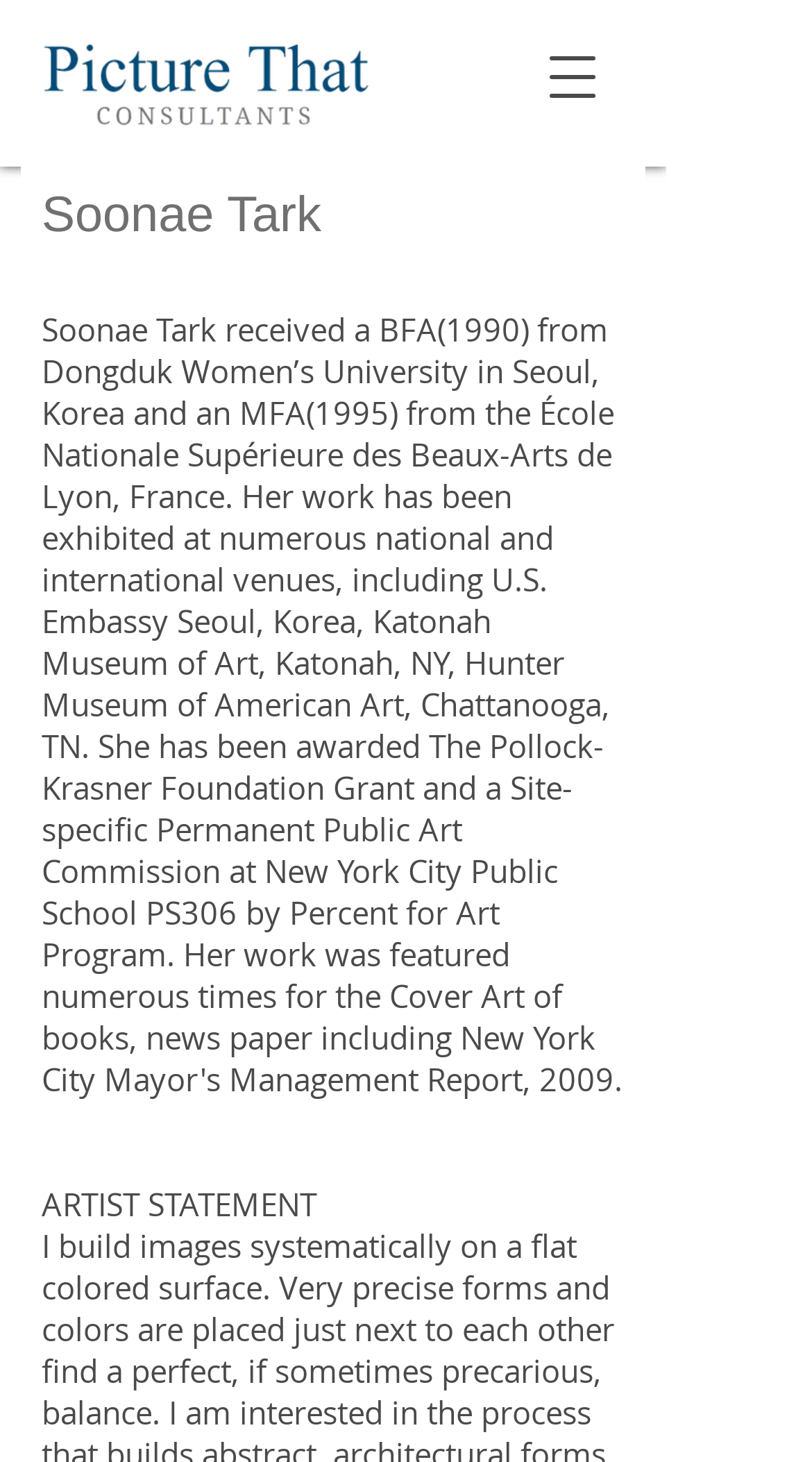Using the description: "aria-label="Open navigation menu"", determine the UI element's bounding box coordinates. Ensure the coordinates are in the format of four float numbers between 0 and 1, i.e., [left, top, right, bottom].

[0.641, 0.017, 0.769, 0.088]